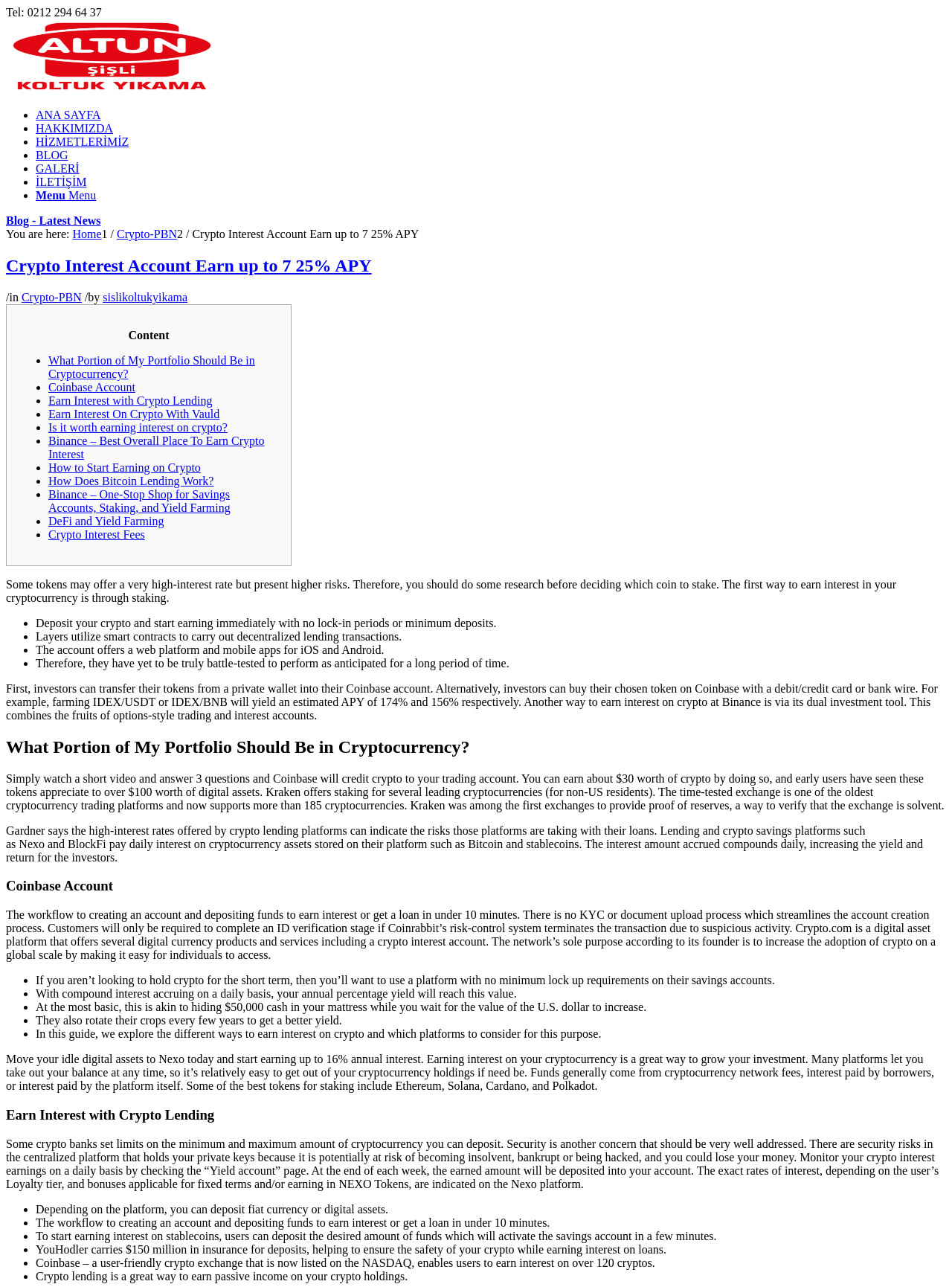Generate the text of the webpage's primary heading.

Crypto Interest Account Earn up to 7 25% APY